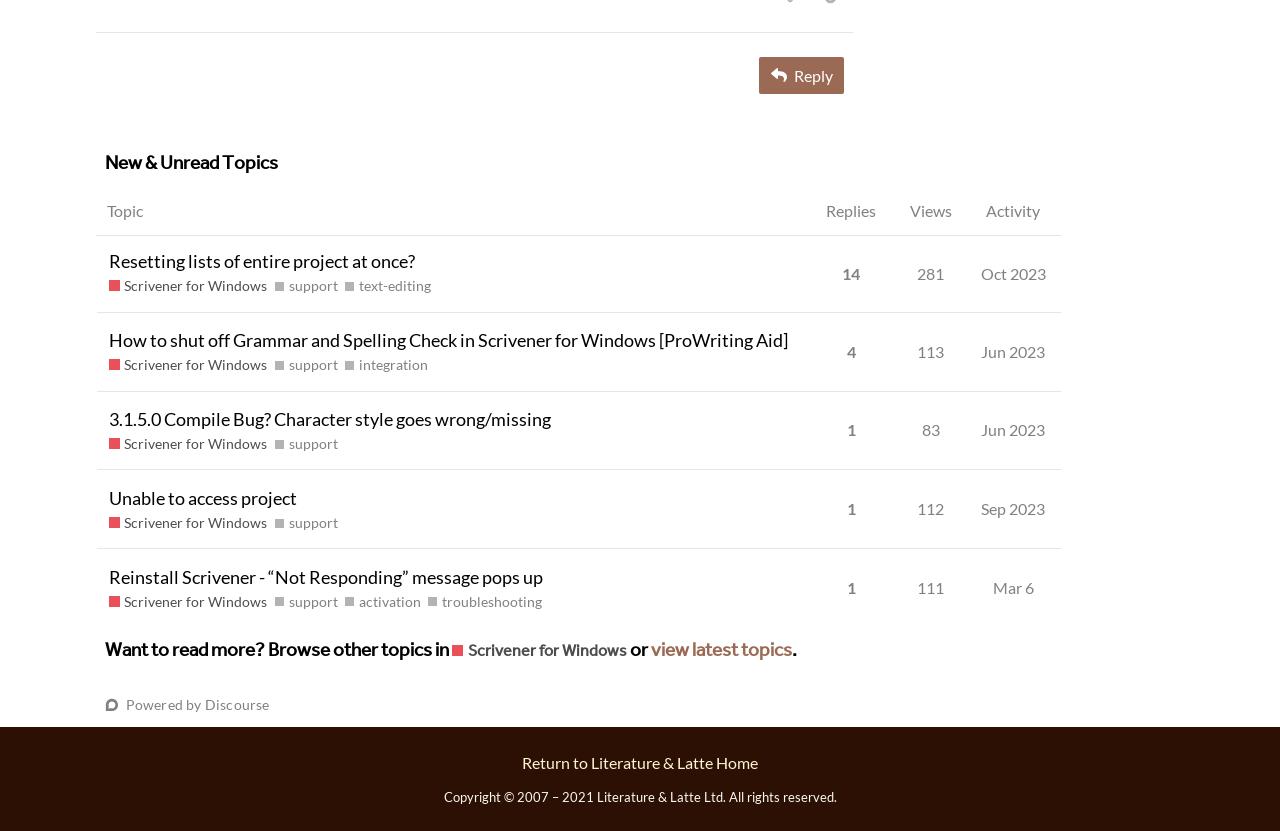Please provide a comprehensive answer to the question below using the information from the image: What is the purpose of the 'Reply' button?

The 'Reply' button is located at the top of the webpage and is used to reply to a topic. When clicked, it allows users to respond to a topic and engage in a discussion.